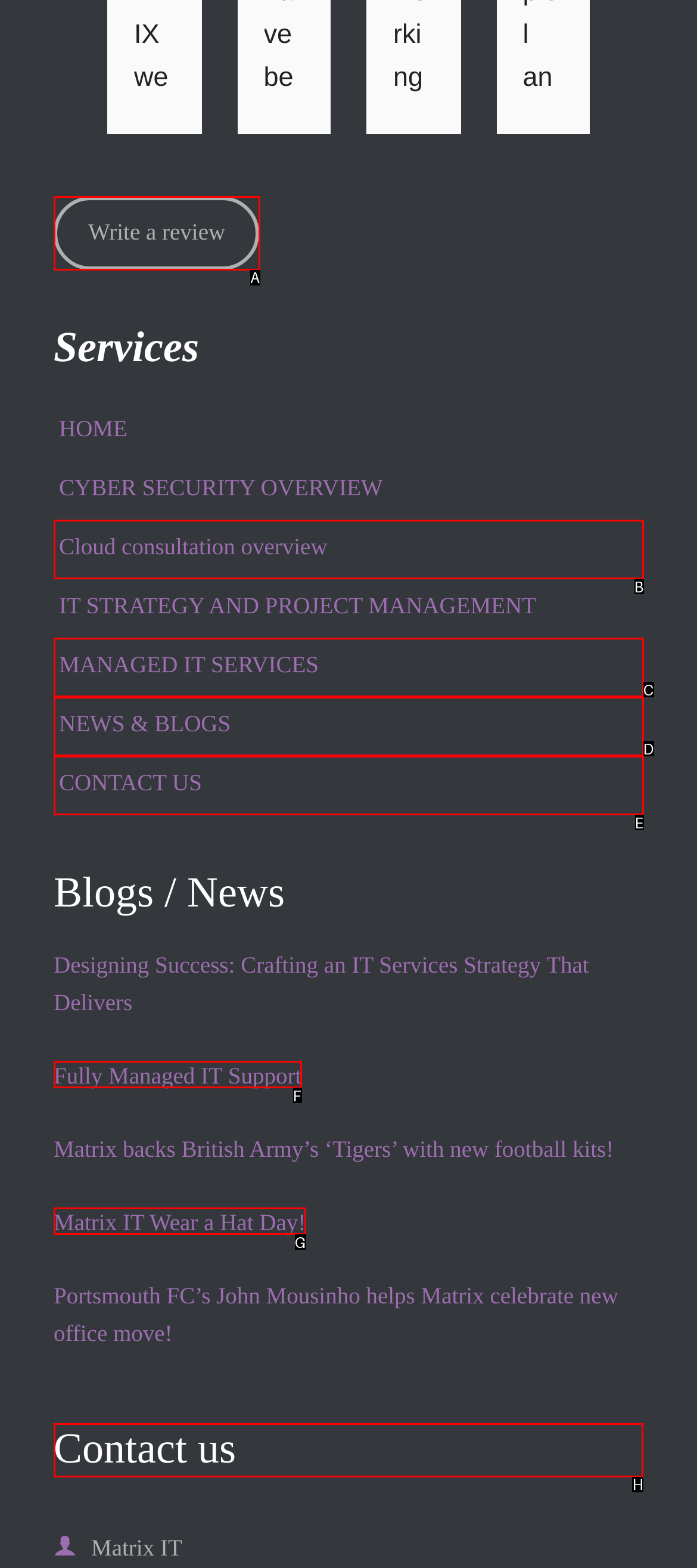Indicate the HTML element to be clicked to accomplish this task: Contact us Respond using the letter of the correct option.

H